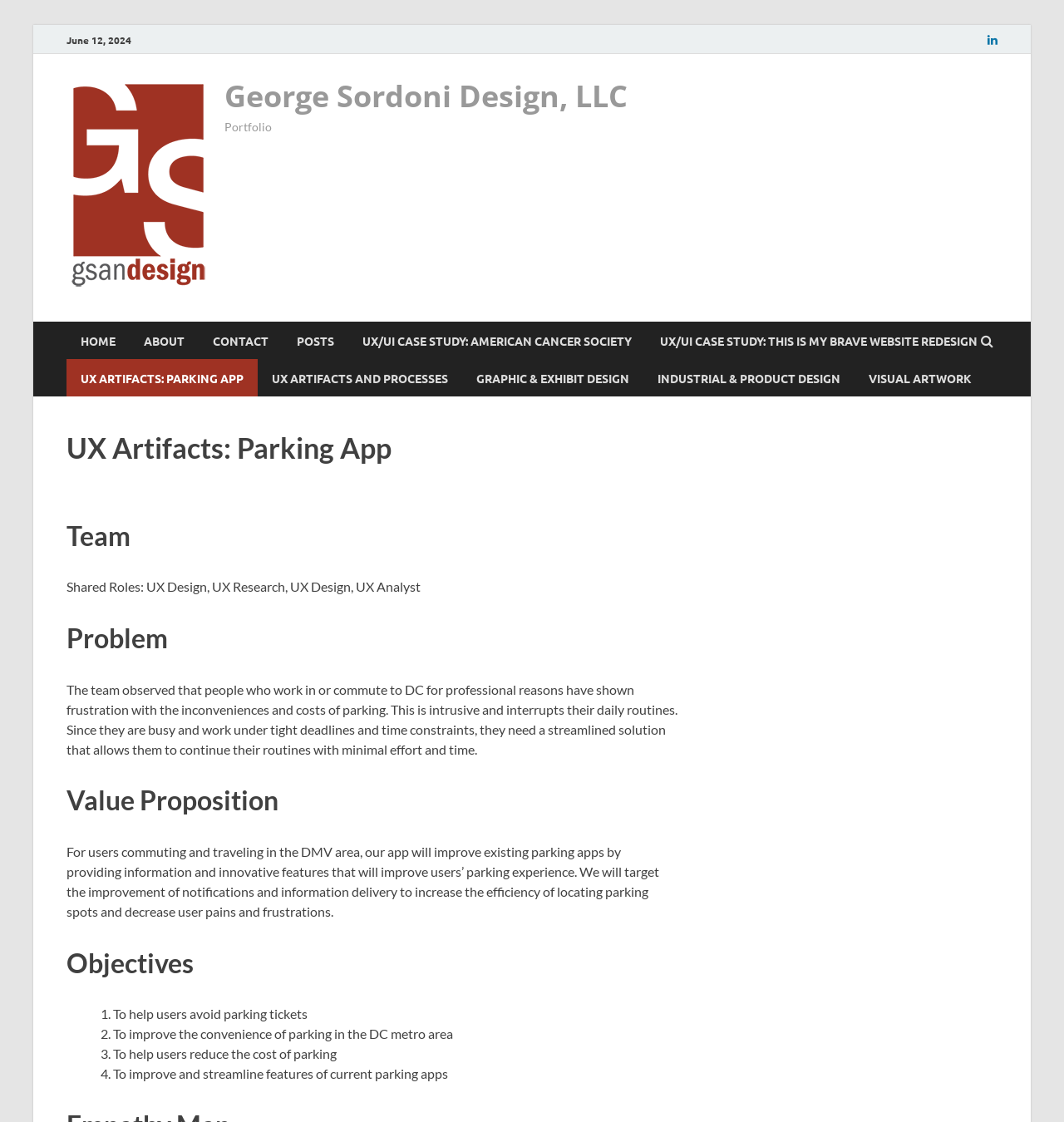Locate and extract the text of the main heading on the webpage.

UX Artifacts: Parking App